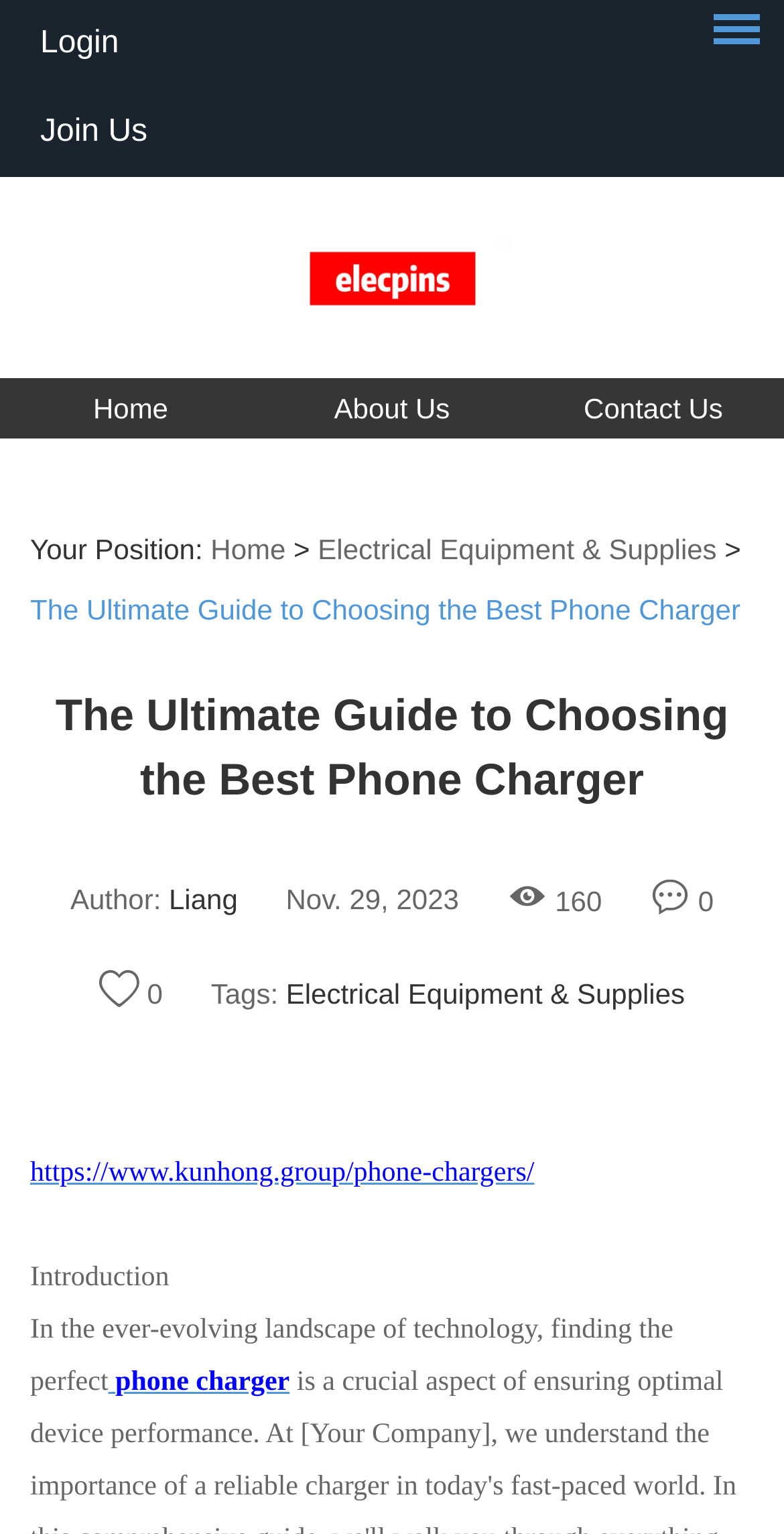Identify the bounding box coordinates of the area that should be clicked in order to complete the given instruction: "Read the article by Liang". The bounding box coordinates should be four float numbers between 0 and 1, i.e., [left, top, right, bottom].

[0.215, 0.576, 0.303, 0.597]